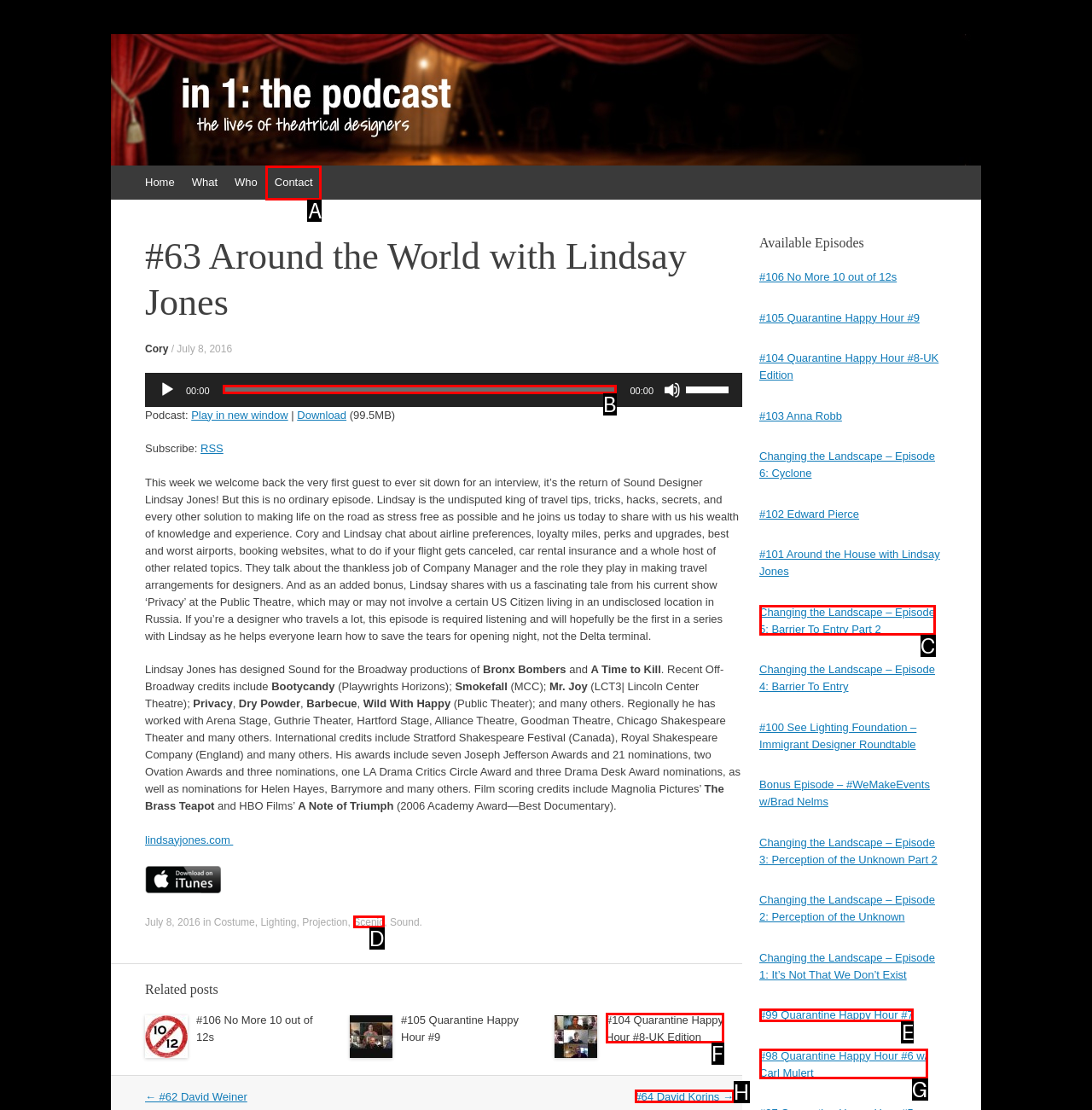From the options presented, which lettered element matches this description: #64 David Korins →
Reply solely with the letter of the matching option.

H